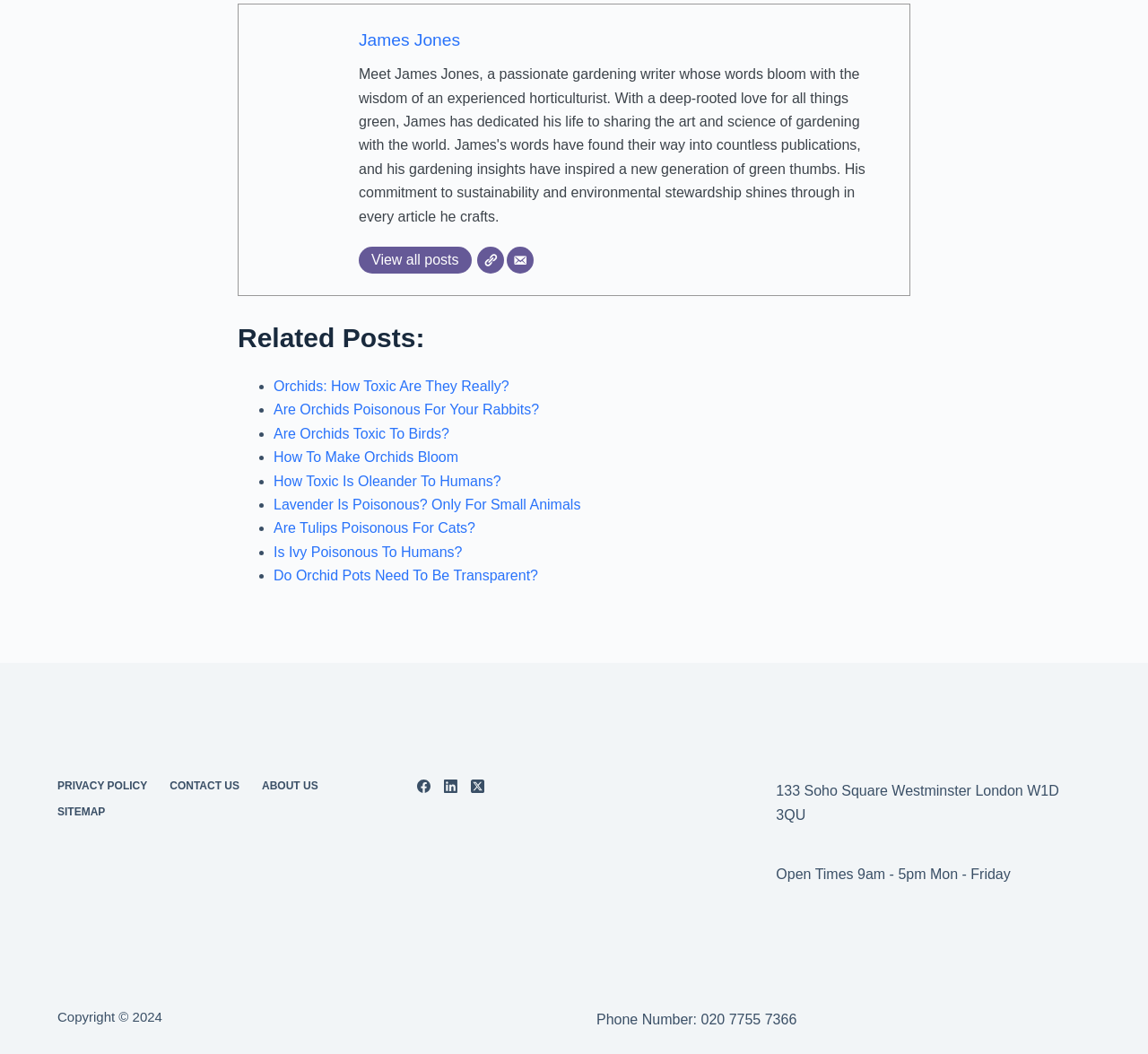Please find the bounding box coordinates of the element's region to be clicked to carry out this instruction: "Check the privacy policy".

[0.04, 0.74, 0.138, 0.753]